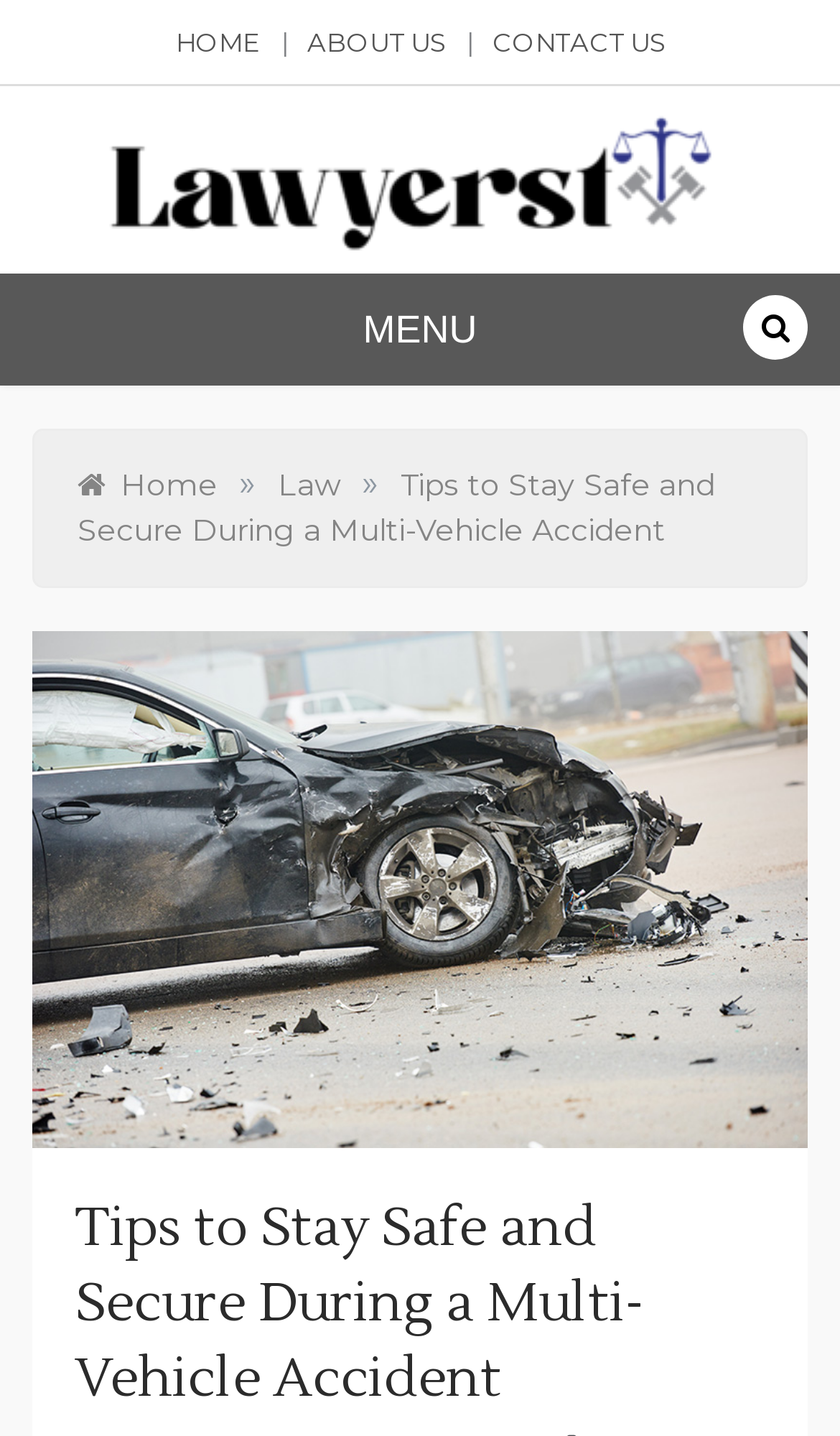Give a one-word or one-phrase response to the question:
What is the name of the law firm?

Lawyerst